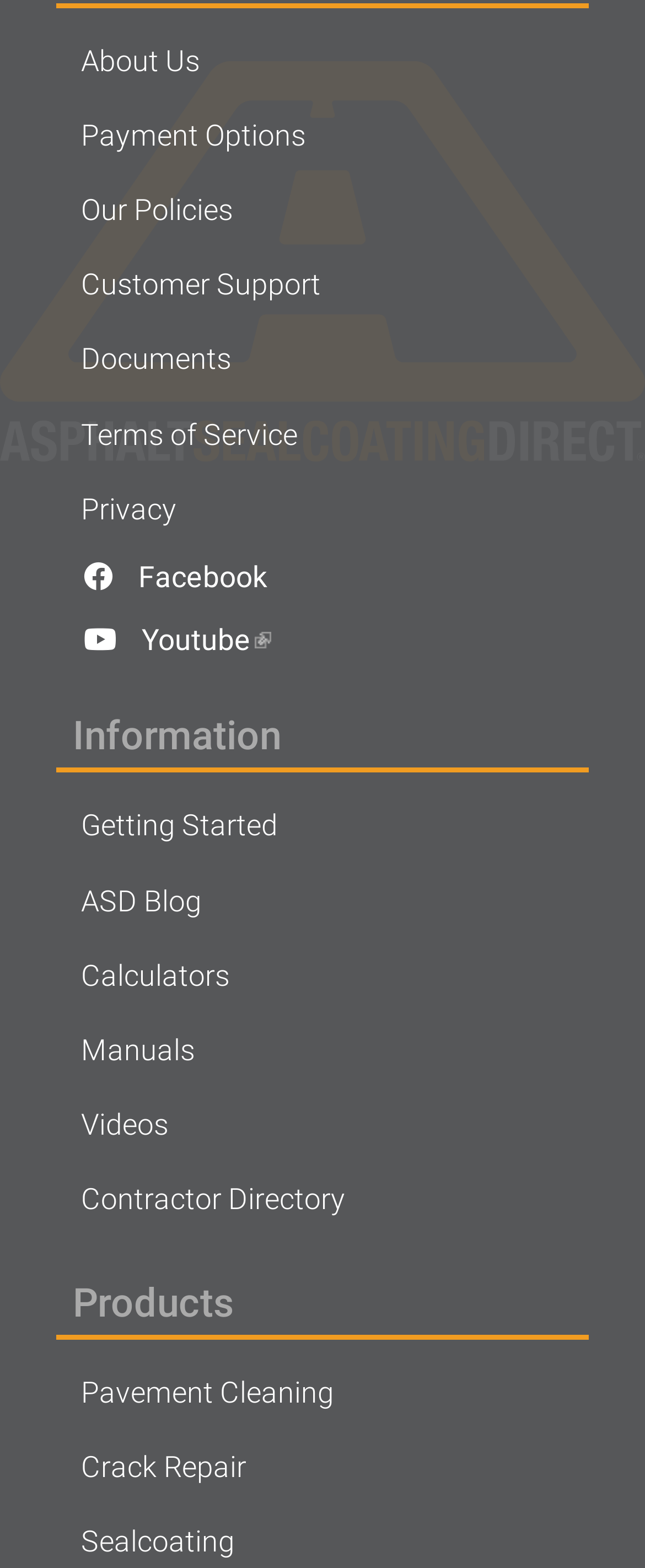Answer briefly with one word or phrase:
How many links are there in the footer?

14